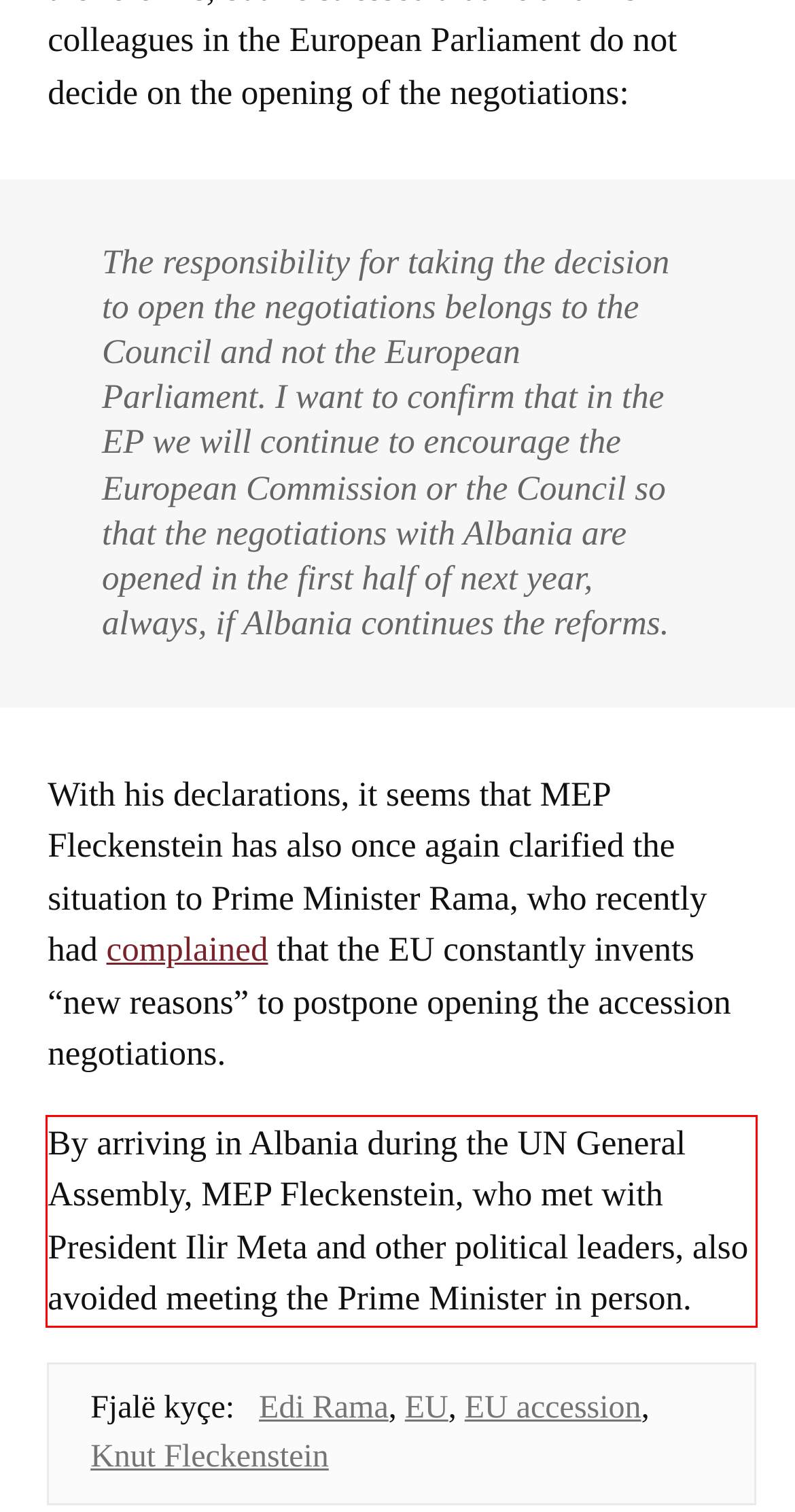Given a screenshot of a webpage, locate the red bounding box and extract the text it encloses.

By arriving in Albania during the UN General Assembly, MEP Fleckenstein, who met with President Ilir Meta and other political leaders, also avoided meeting the Prime Minister in person.